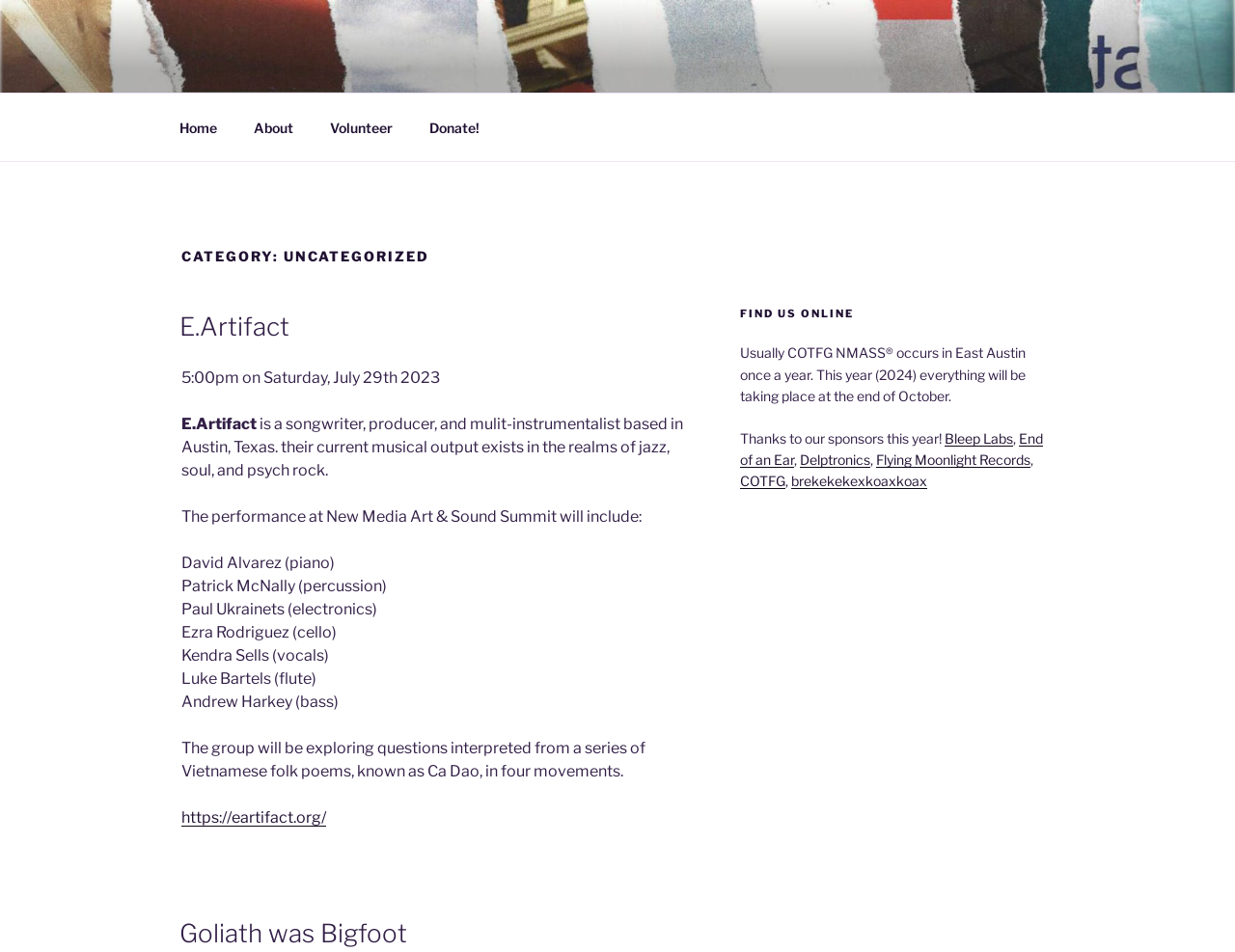Answer the question with a single word or phrase: 
Who is the songwriter, producer, and multi-instrumentalist based in Austin, Texas?

E.Artifact